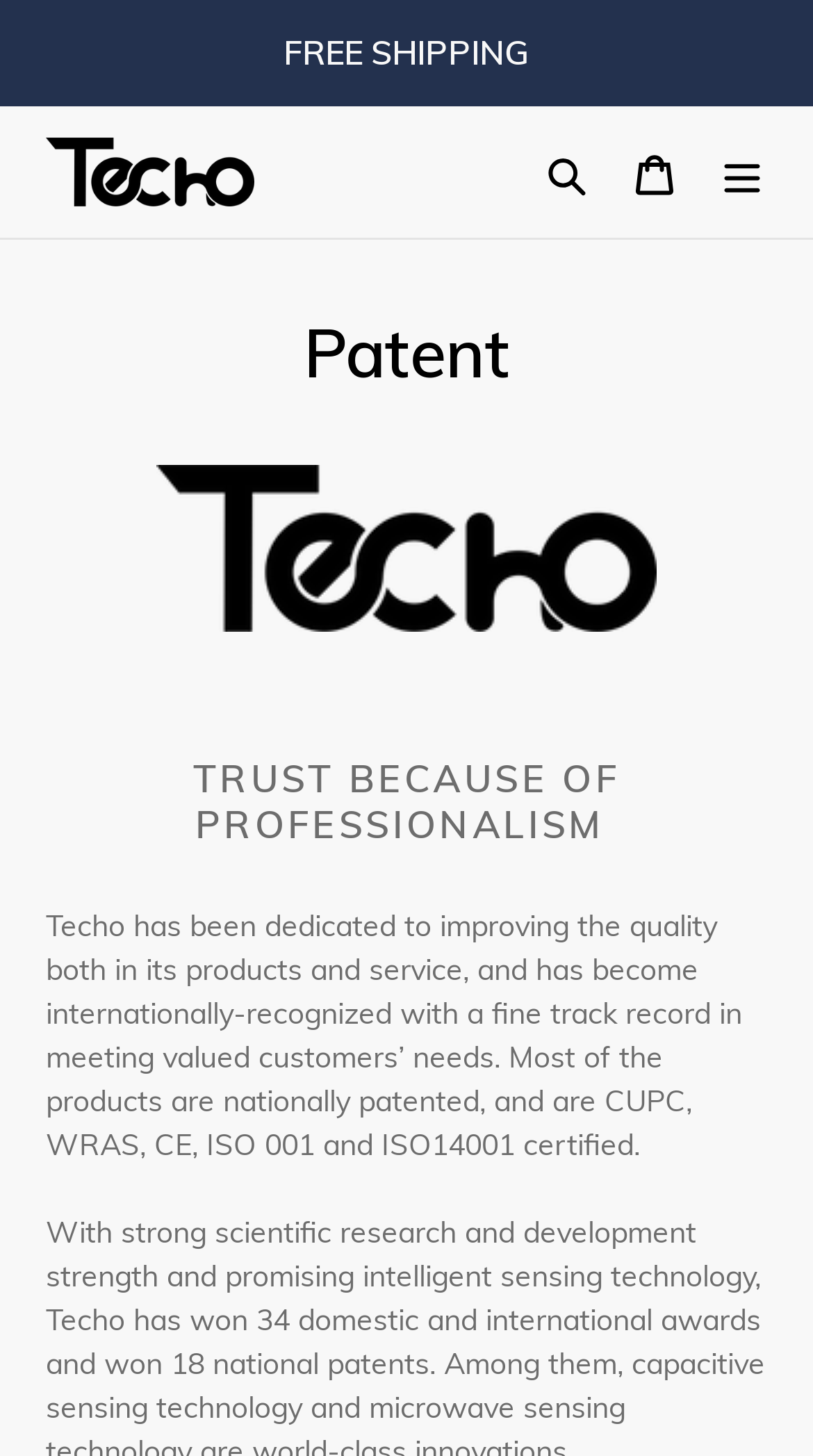Using the elements shown in the image, answer the question comprehensively: What is the company name?

The company name can be found in the top-left corner of the webpage, where the logo is located, and it is also mentioned in the link 'TECHO' with the bounding box coordinates [0.056, 0.095, 0.313, 0.142].